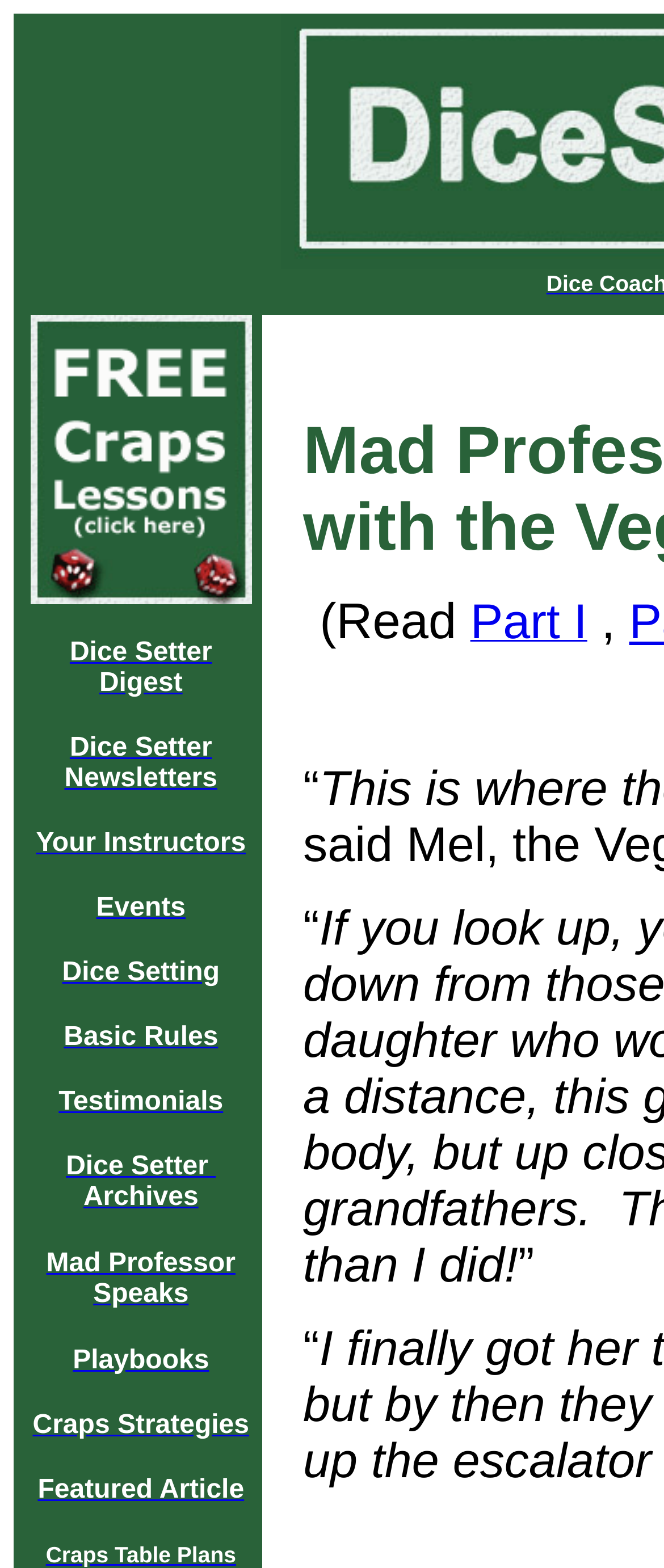Please determine the bounding box coordinates of the area that needs to be clicked to complete this task: 'Explore Events'. The coordinates must be four float numbers between 0 and 1, formatted as [left, top, right, bottom].

[0.145, 0.569, 0.279, 0.588]